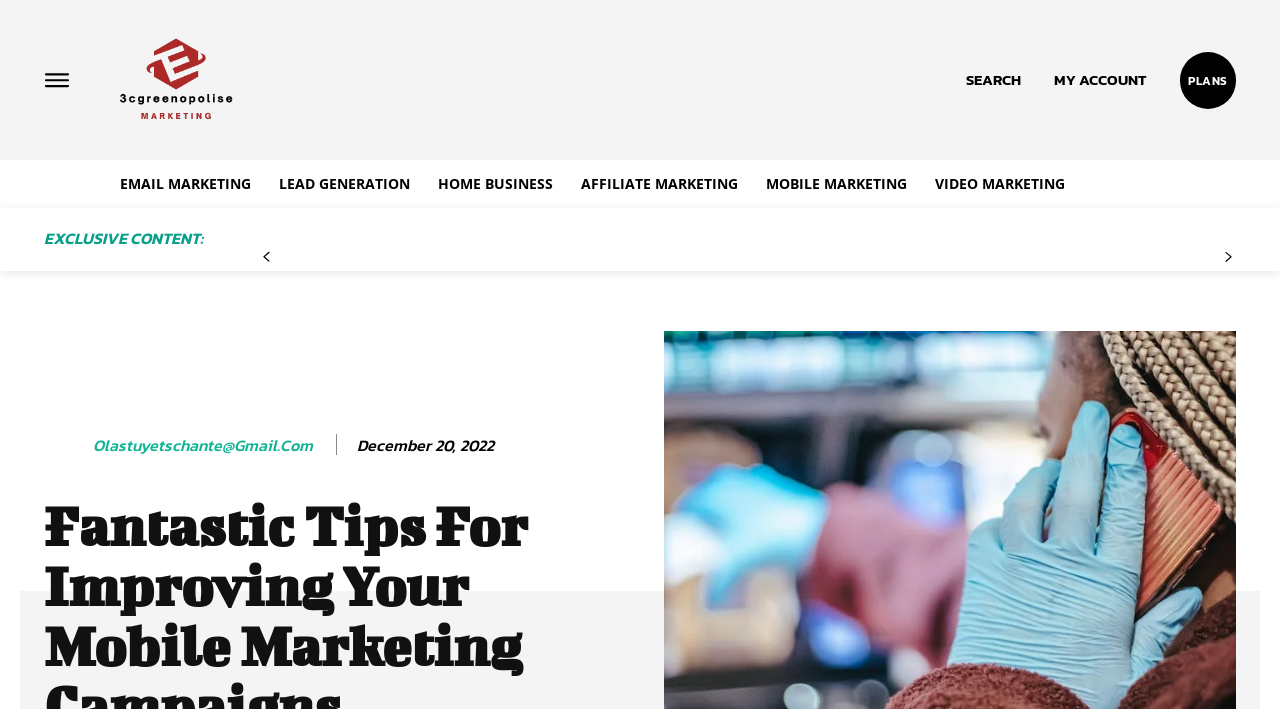Select the bounding box coordinates of the element I need to click to carry out the following instruction: "Explore mobile marketing".

[0.588, 0.226, 0.72, 0.293]